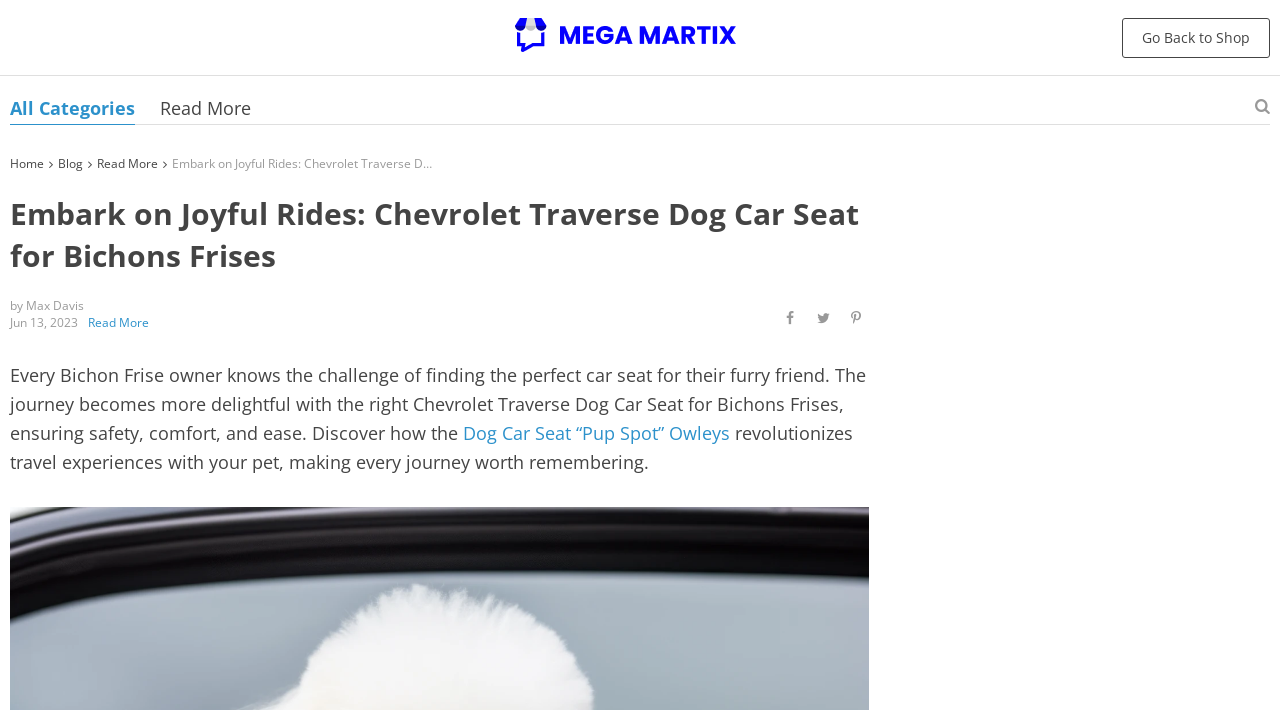What is the author of the article?
Based on the image, give a one-word or short phrase answer.

Max Davis